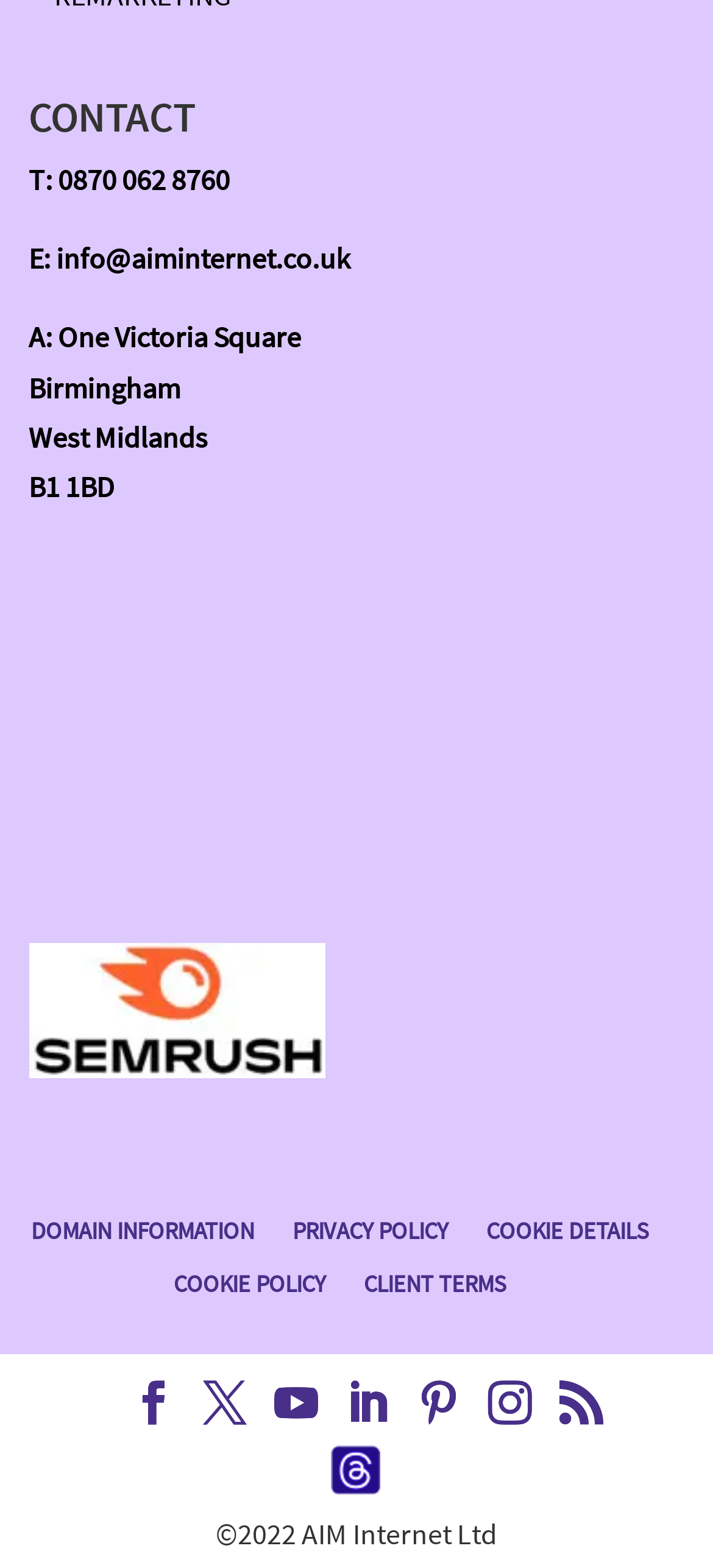What is the company's address?
Please analyze the image and answer the question with as much detail as possible.

I found the company's address by looking at the static text elements with the text 'A: One Victoria Square', 'Birmingham', 'West Midlands', and 'B1 1BD' which are located at the top of the page.